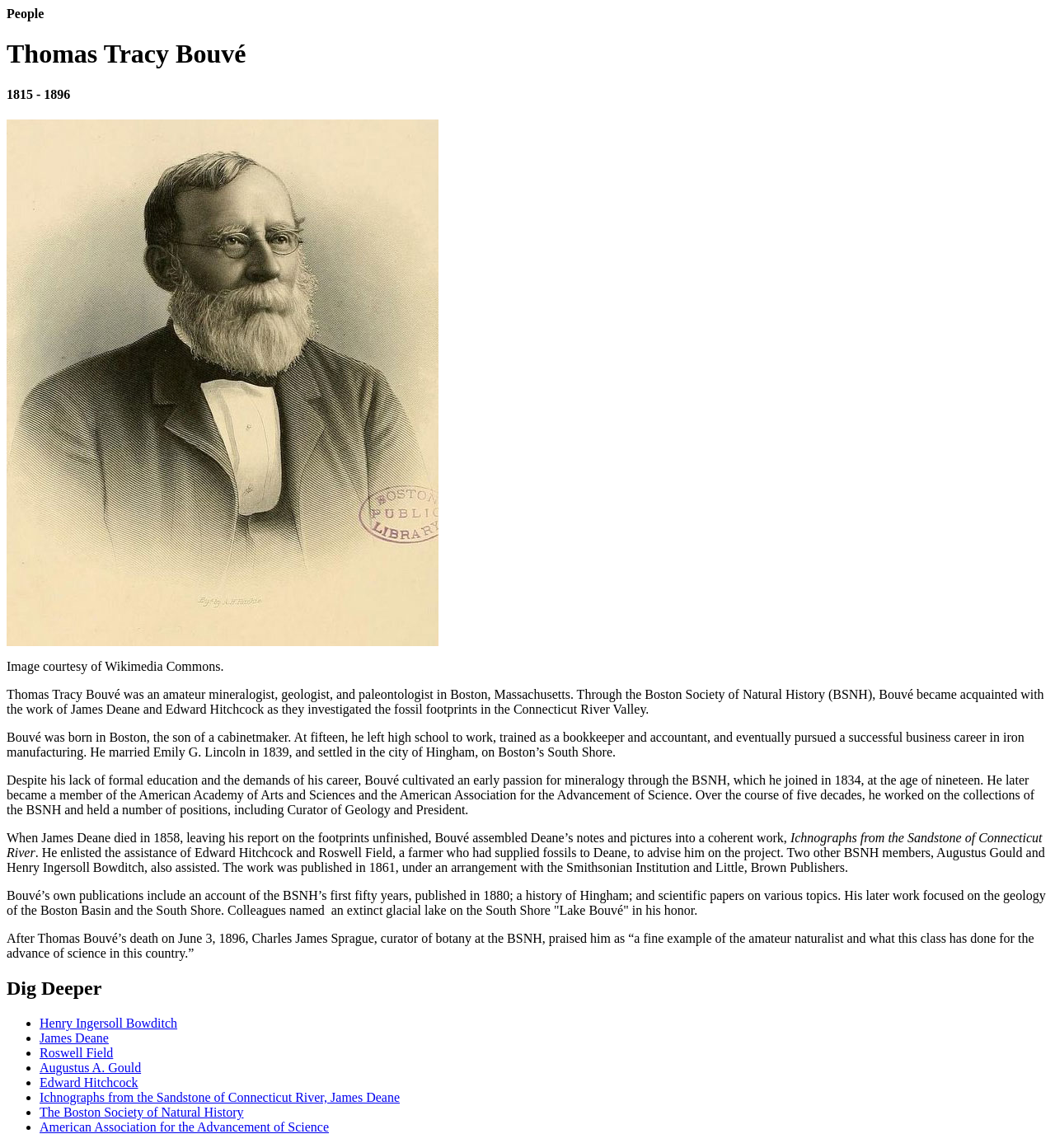Identify the bounding box for the element characterized by the following description: "Augustus A. Gould".

[0.038, 0.924, 0.134, 0.936]